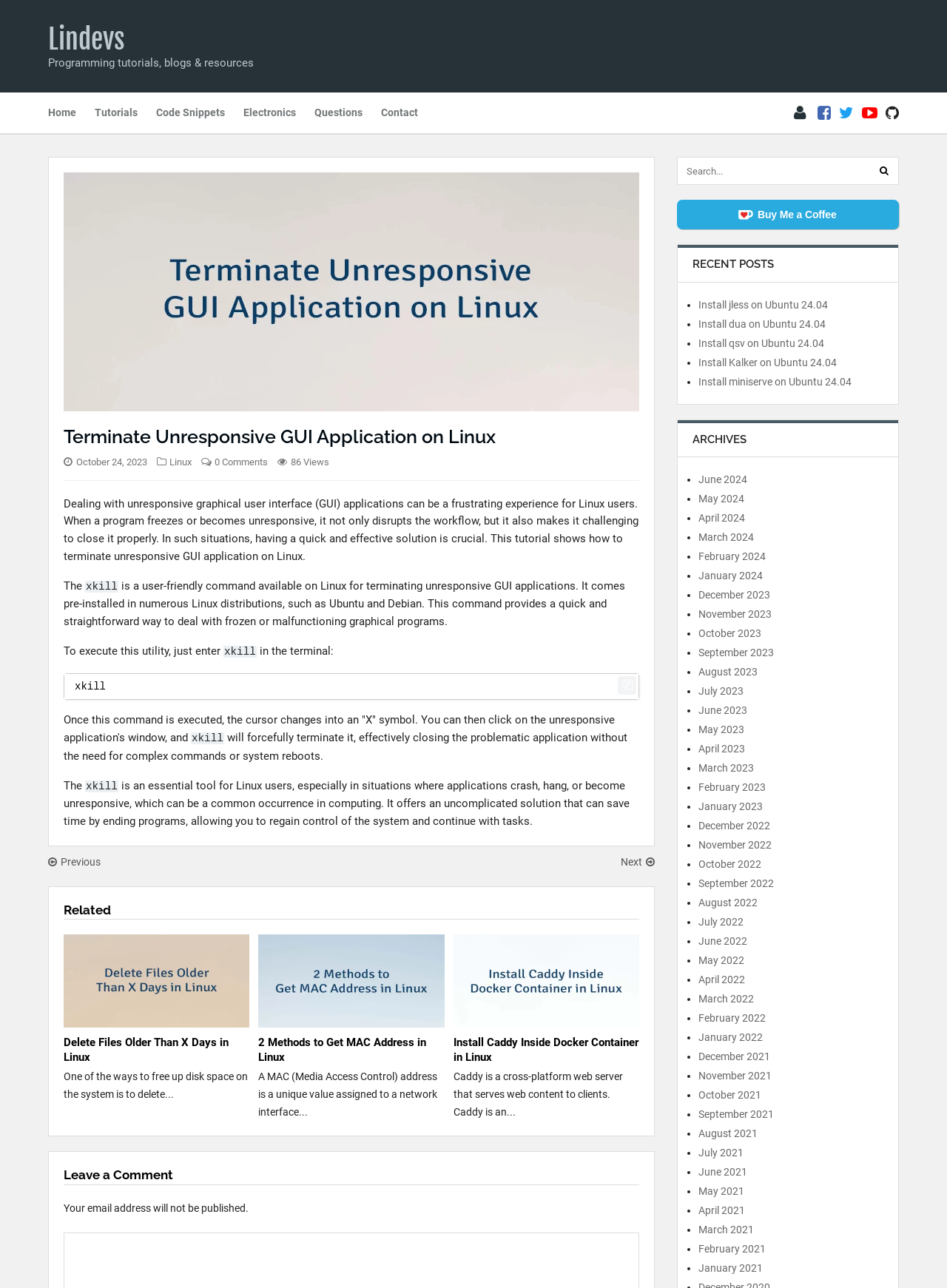What is the category of the current article?
Make sure to answer the question with a detailed and comprehensive explanation.

The category of the current article can be found under the article title, where it says 'Category: Linux'.